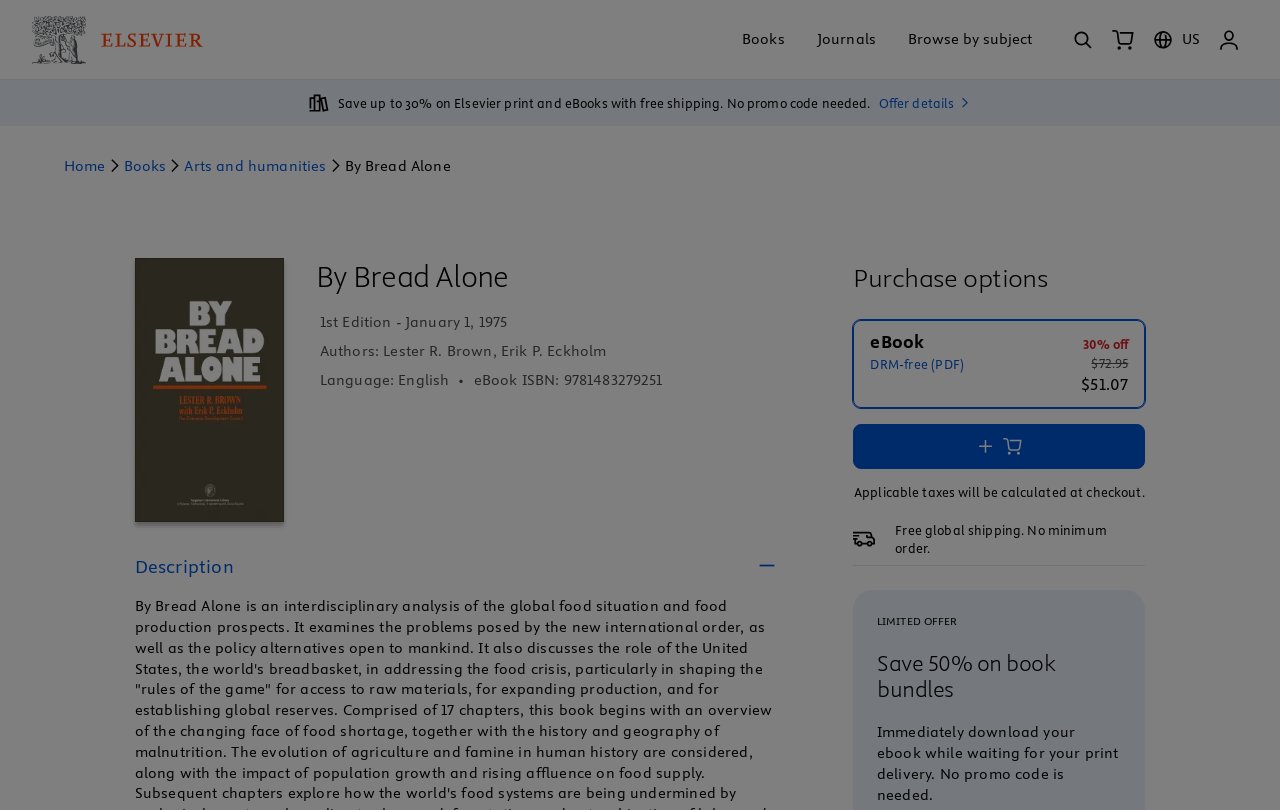Specify the bounding box coordinates of the area that needs to be clicked to achieve the following instruction: "View shopping cart".

[0.862, 0.025, 0.892, 0.072]